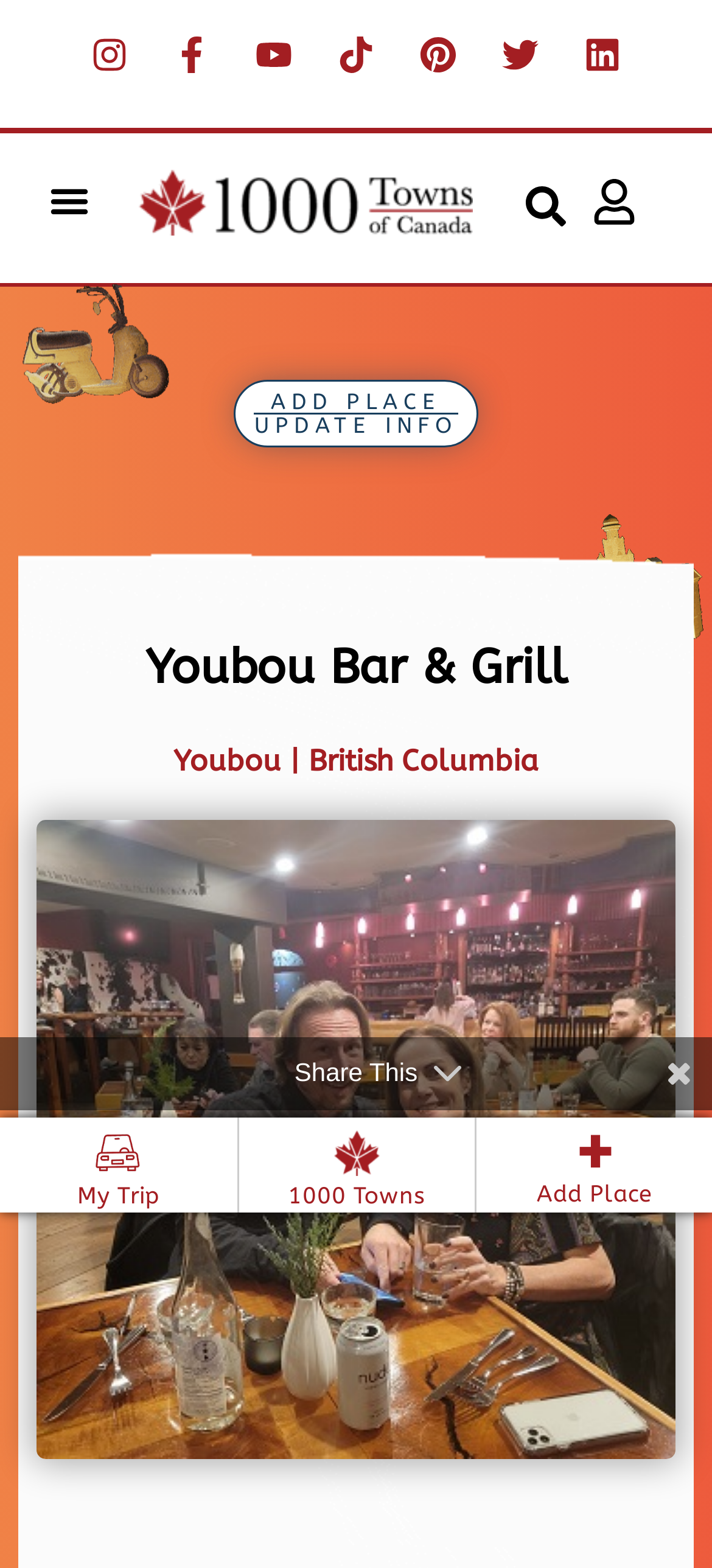How many social media links are there? Refer to the image and provide a one-word or short phrase answer.

7